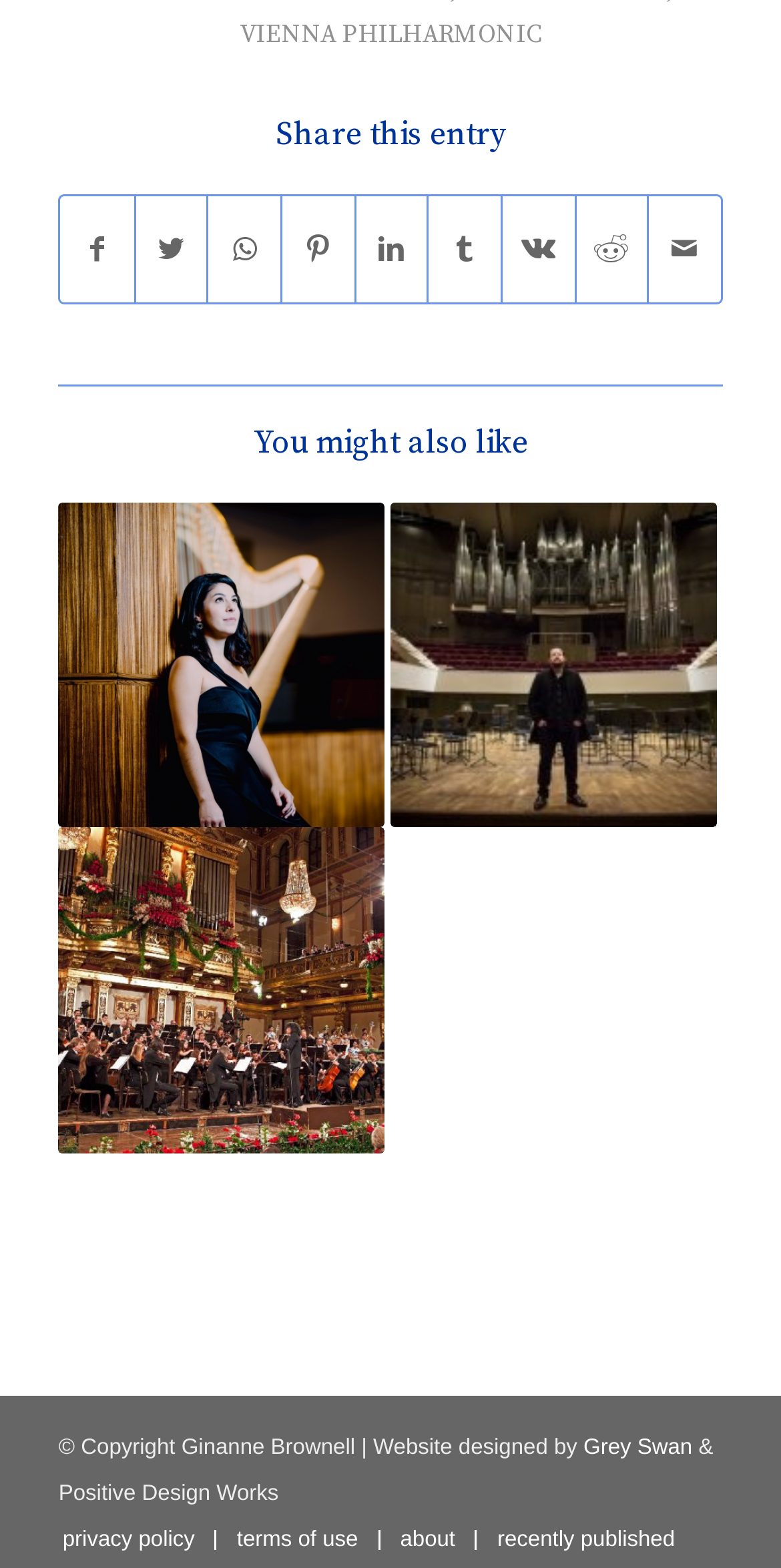Determine the bounding box coordinates for the region that must be clicked to execute the following instruction: "Check recently published articles".

[0.637, 0.975, 0.864, 0.99]